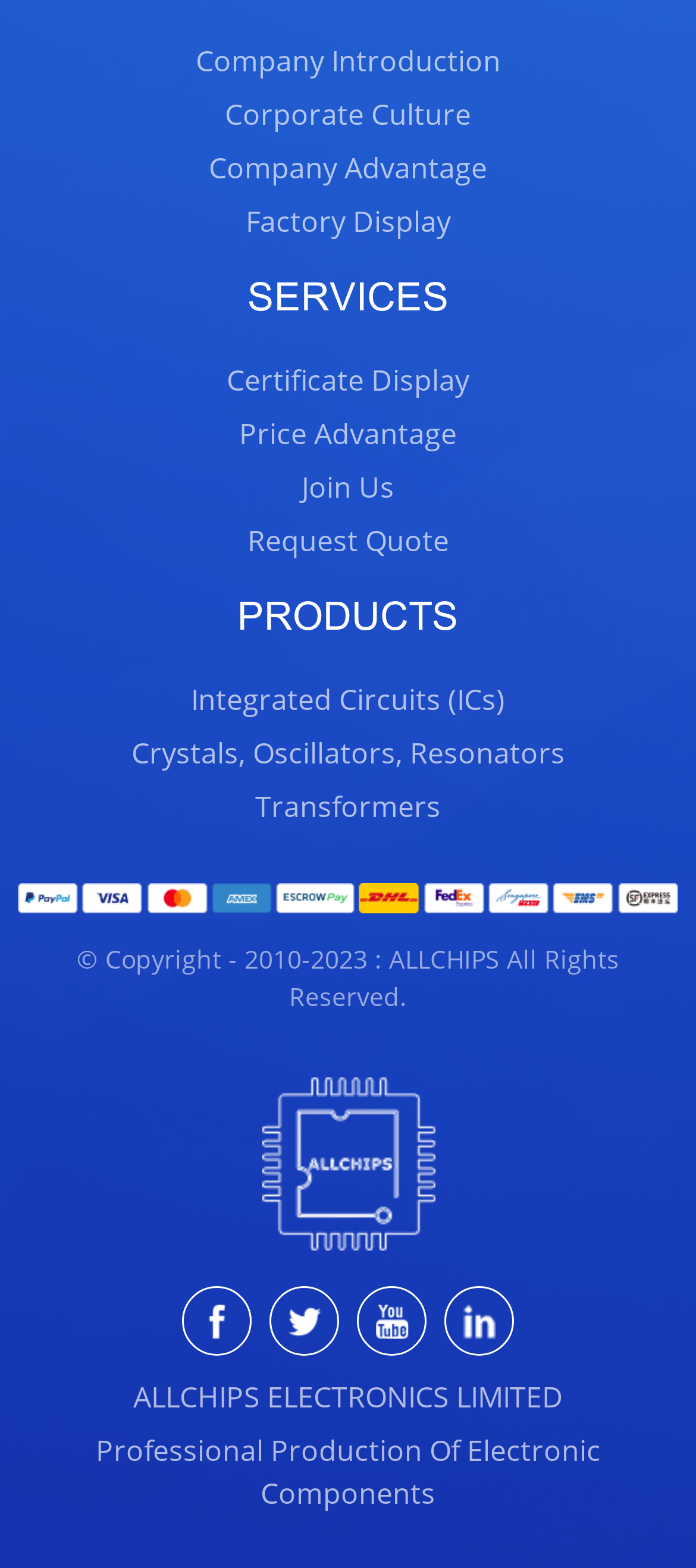With reference to the image, please provide a detailed answer to the following question: What is the company's copyright period?

The copyright information at the bottom of the webpage states '© Copyright - 2010-2023 : ALLCHIPS All Rights Reserved.', indicating that the company's copyright period is from 2010 to 2023.